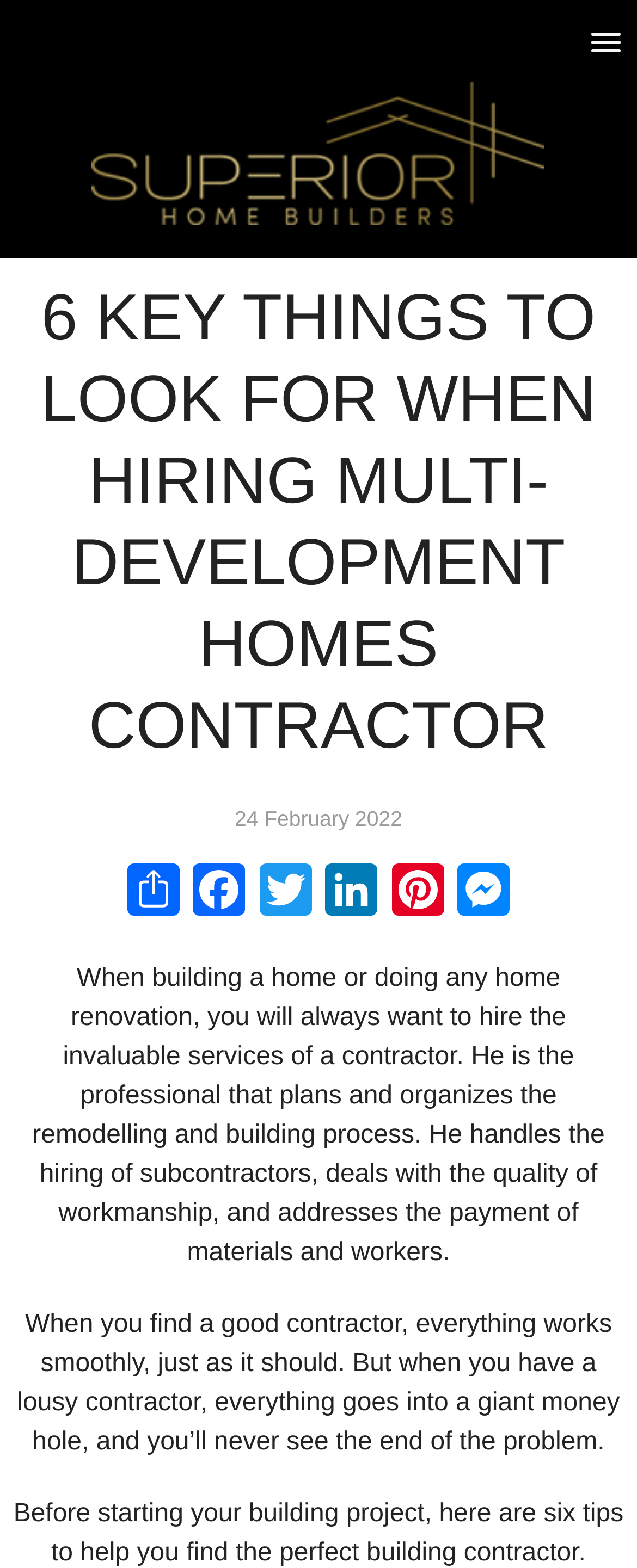How many tips are provided to help find the perfect building contractor?
Using the visual information, reply with a single word or short phrase.

6